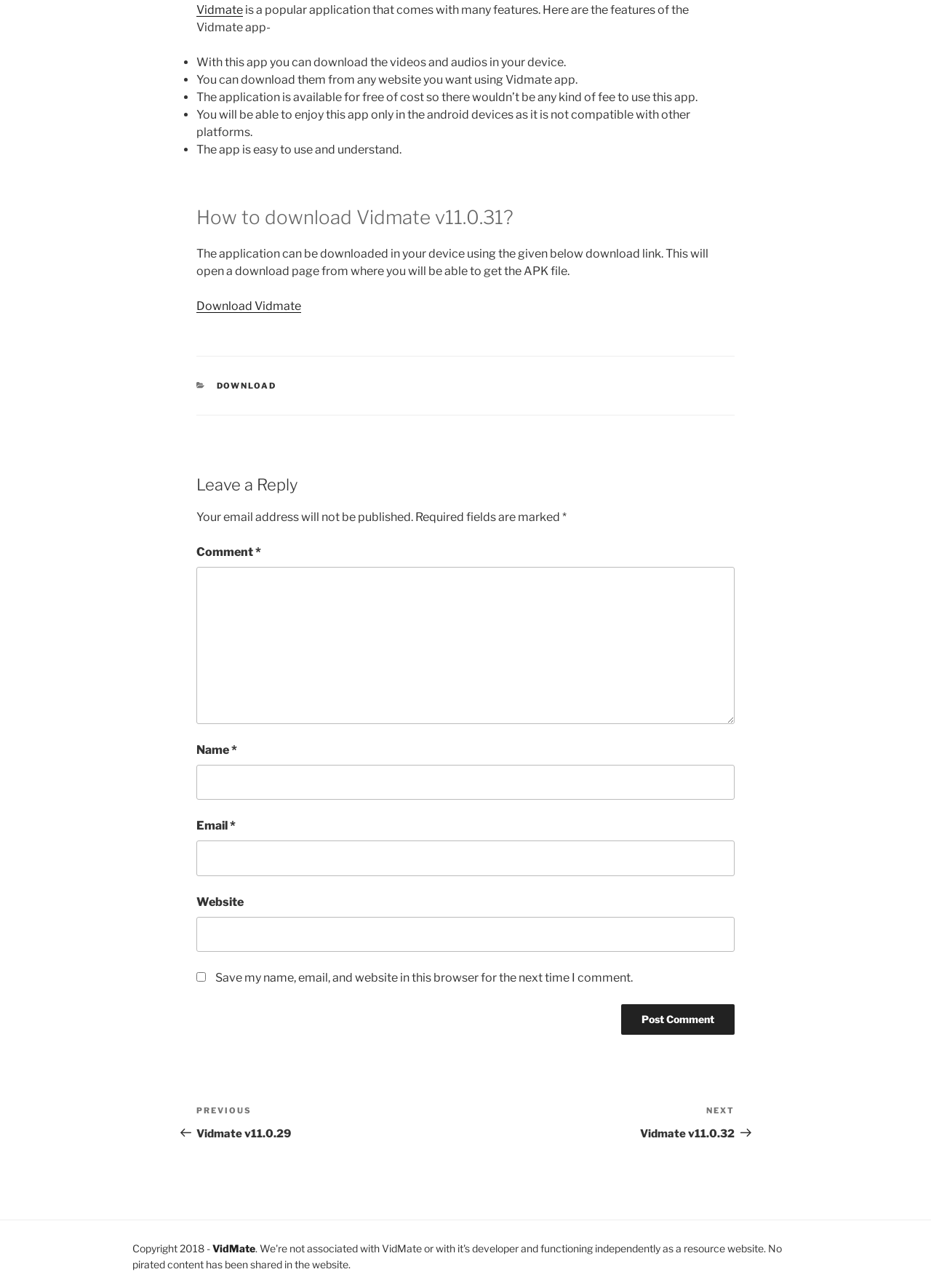Determine the bounding box for the described HTML element: "Download". Ensure the coordinates are four float numbers between 0 and 1 in the format [left, top, right, bottom].

[0.232, 0.295, 0.297, 0.303]